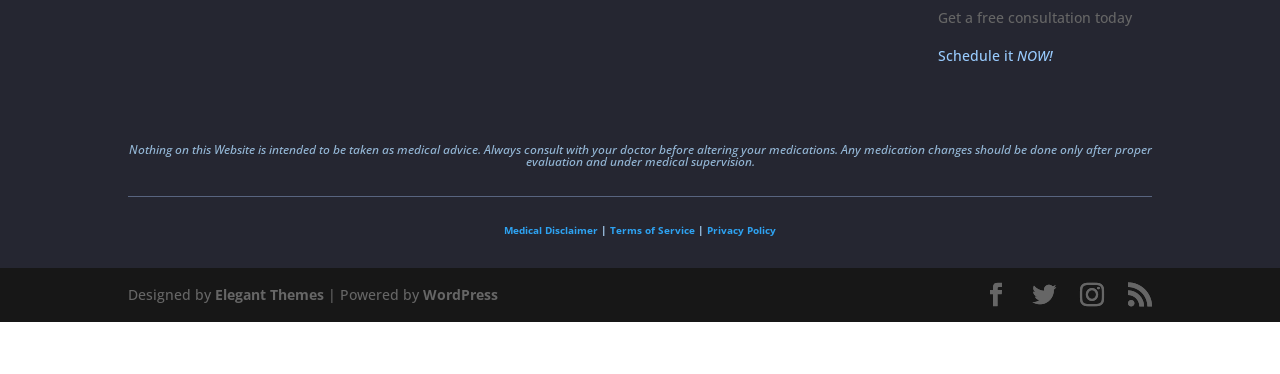Locate the bounding box coordinates of the area that needs to be clicked to fulfill the following instruction: "View terms of service". The coordinates should be in the format of four float numbers between 0 and 1, namely [left, top, right, bottom].

[0.477, 0.596, 0.543, 0.633]